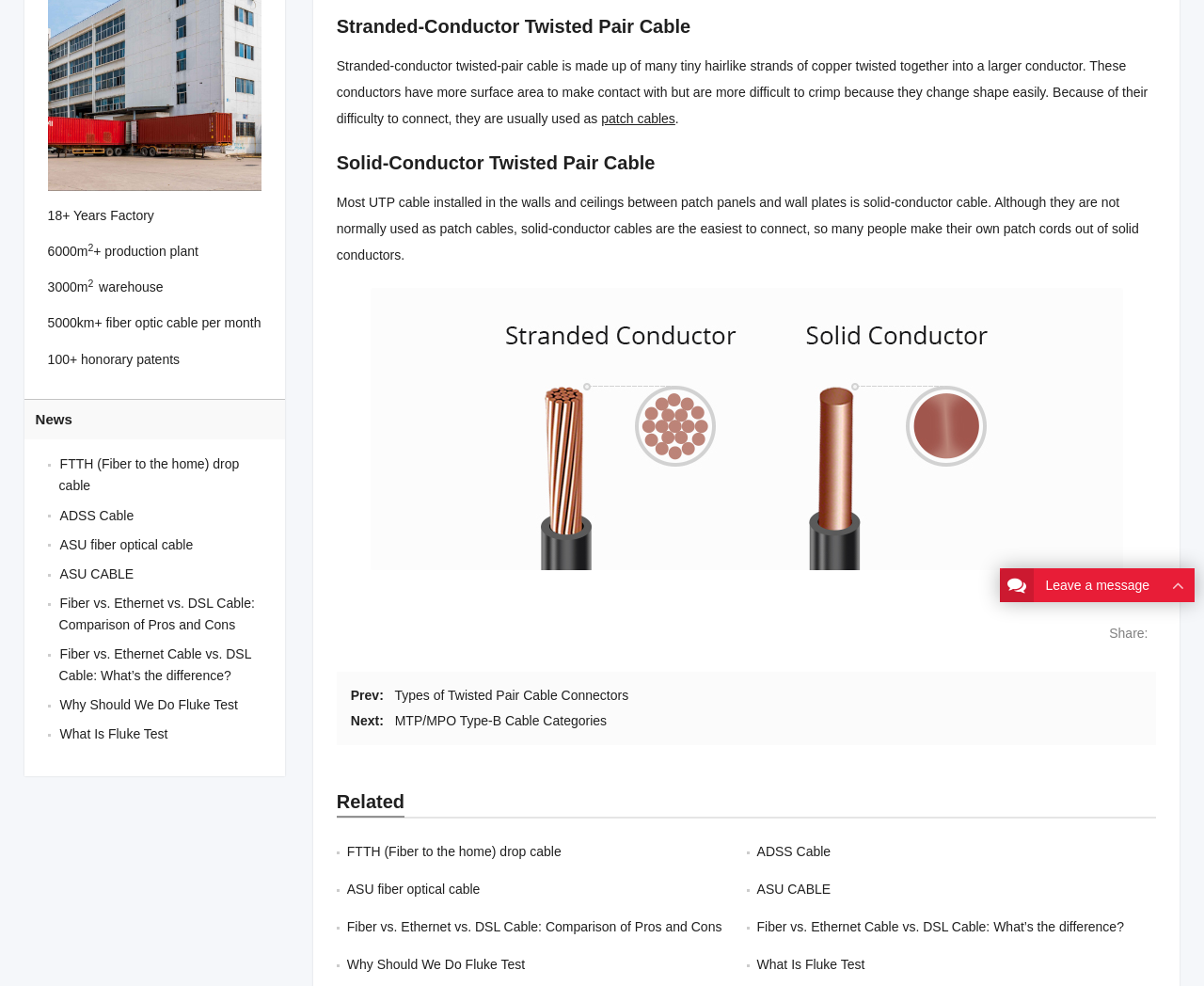Provide the bounding box coordinates for the UI element that is described by this text: "News". The coordinates should be in the form of four float numbers between 0 and 1: [left, top, right, bottom].

[0.029, 0.417, 0.227, 0.435]